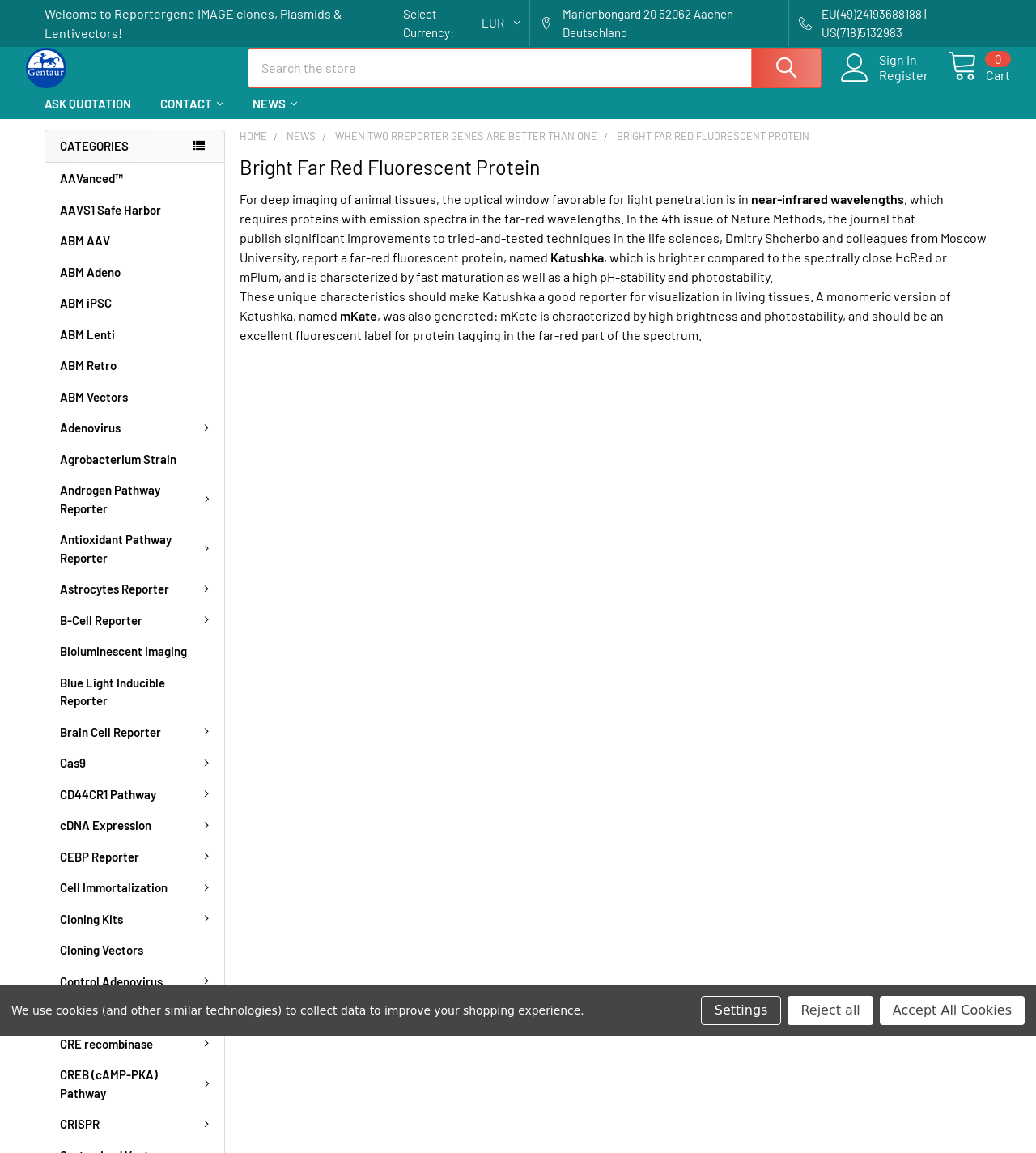Please find and report the bounding box coordinates of the element to click in order to perform the following action: "Go to home page". The coordinates should be expressed as four float numbers between 0 and 1, in the format [left, top, right, bottom].

[0.231, 0.125, 0.258, 0.136]